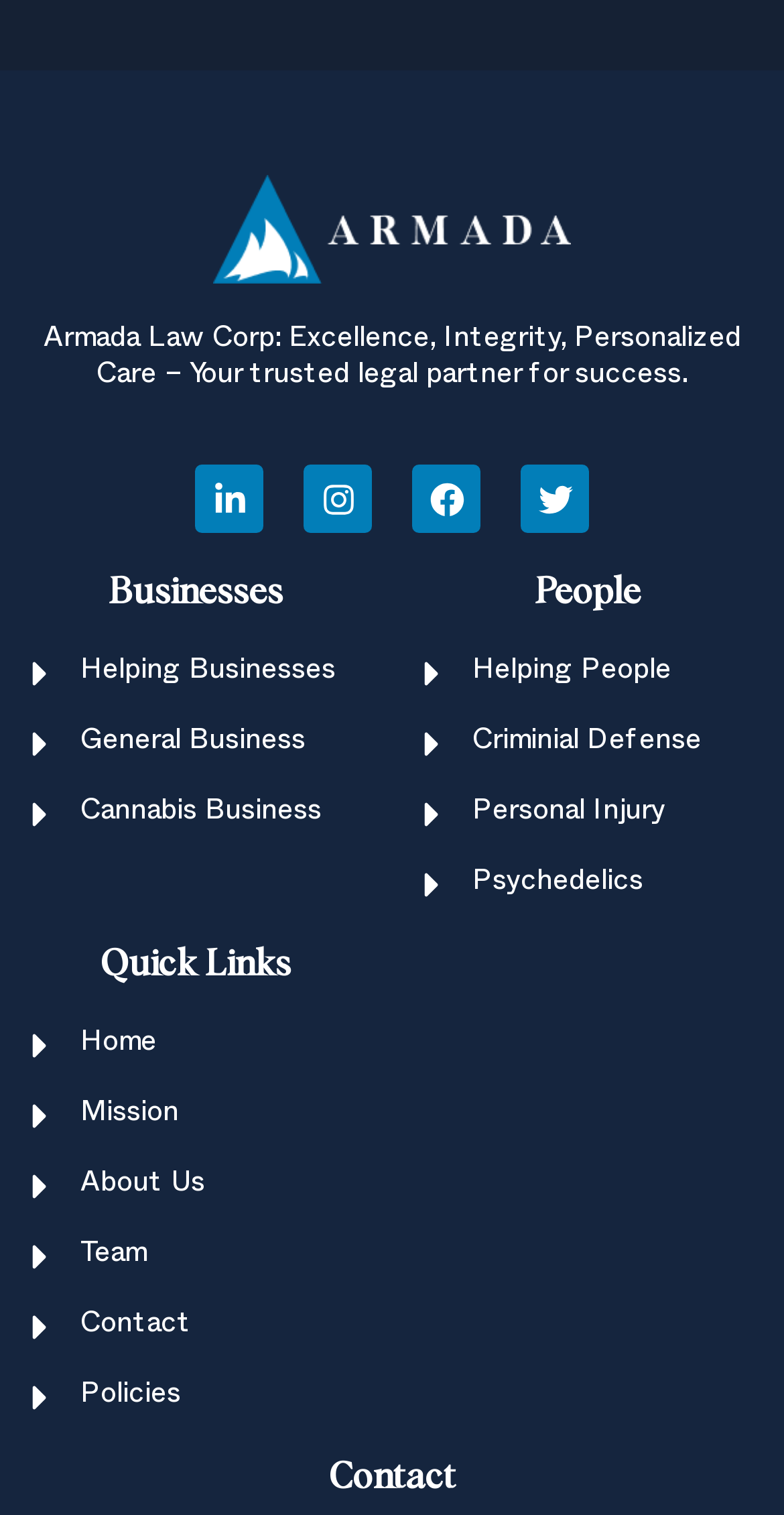Locate the bounding box coordinates of the element that should be clicked to fulfill the instruction: "Learn about helping businesses".

[0.026, 0.432, 0.474, 0.459]